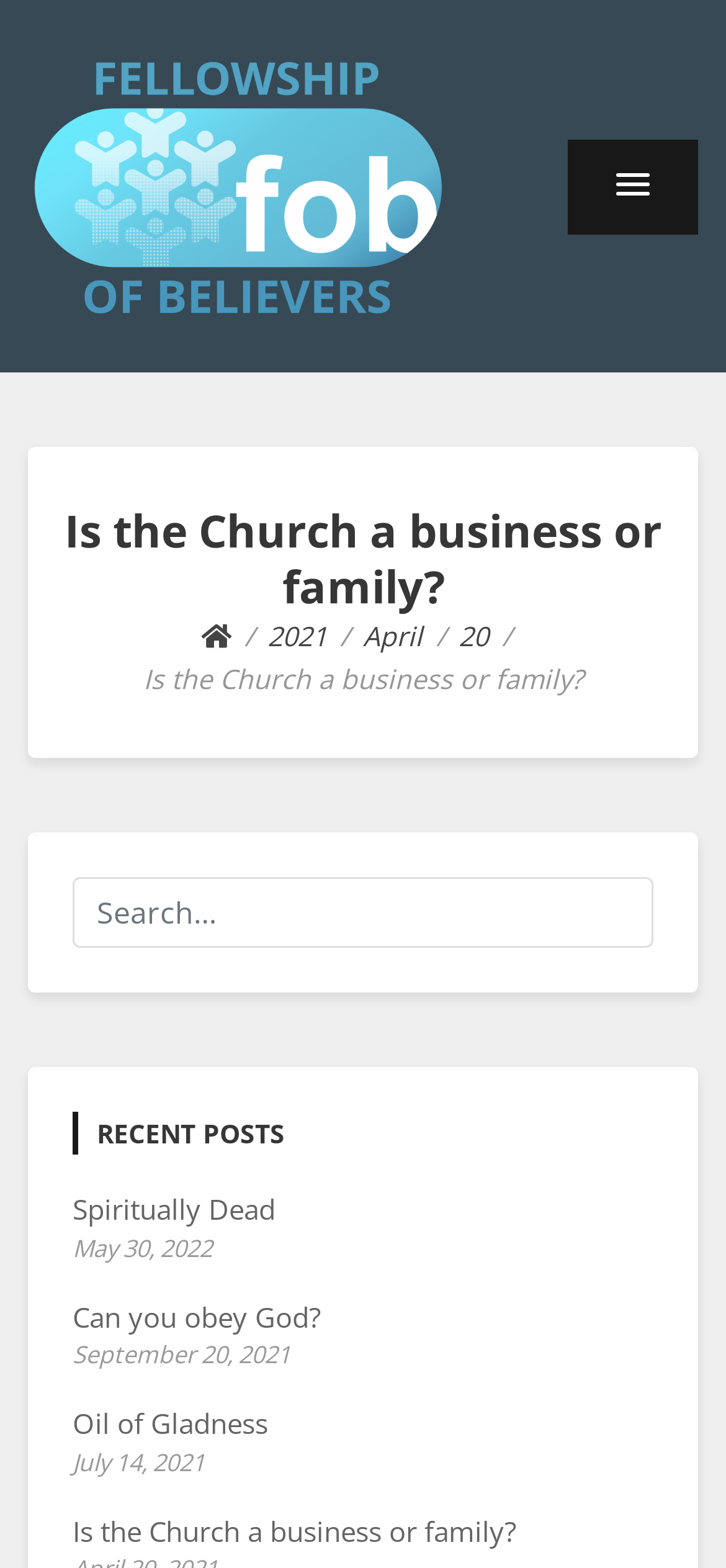Could you highlight the region that needs to be clicked to execute the instruction: "Click the Fellowship Of Believers logo"?

[0.038, 0.03, 0.617, 0.208]